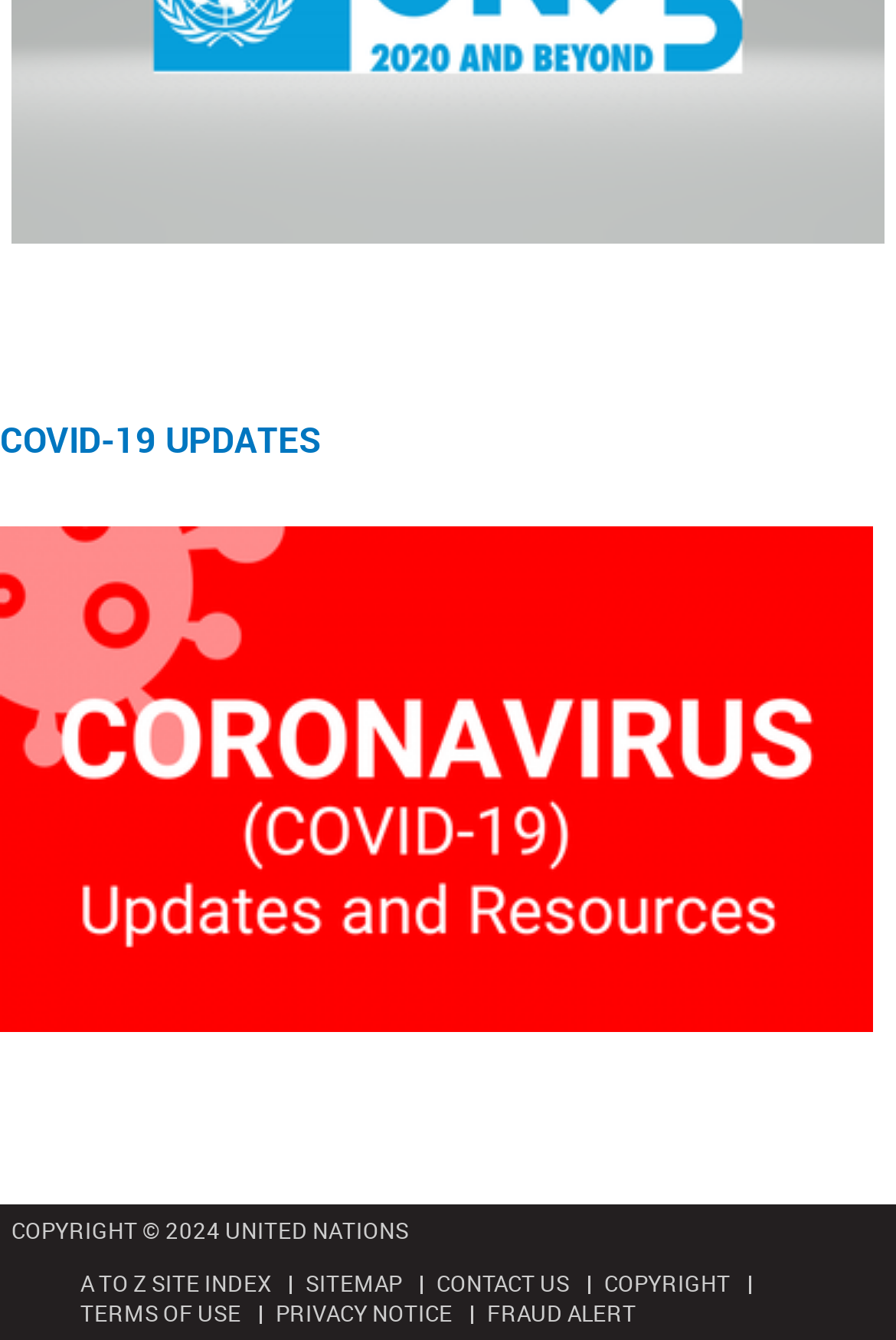Find the bounding box coordinates of the element to click in order to complete the given instruction: "Take the UN75 survey."

[0.013, 0.156, 0.987, 0.188]